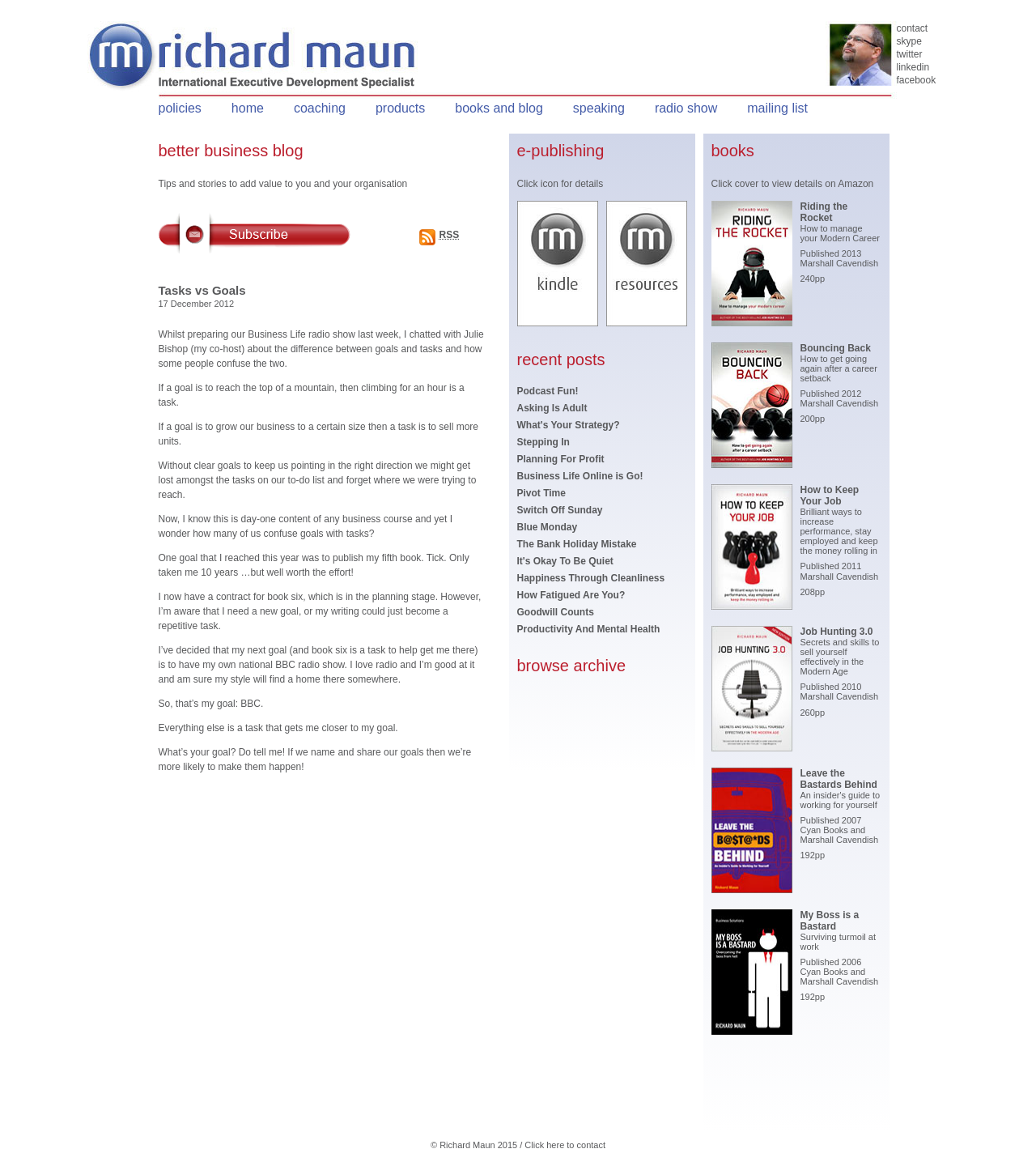Answer the question in one word or a short phrase:
How many books has the author written?

At least 5